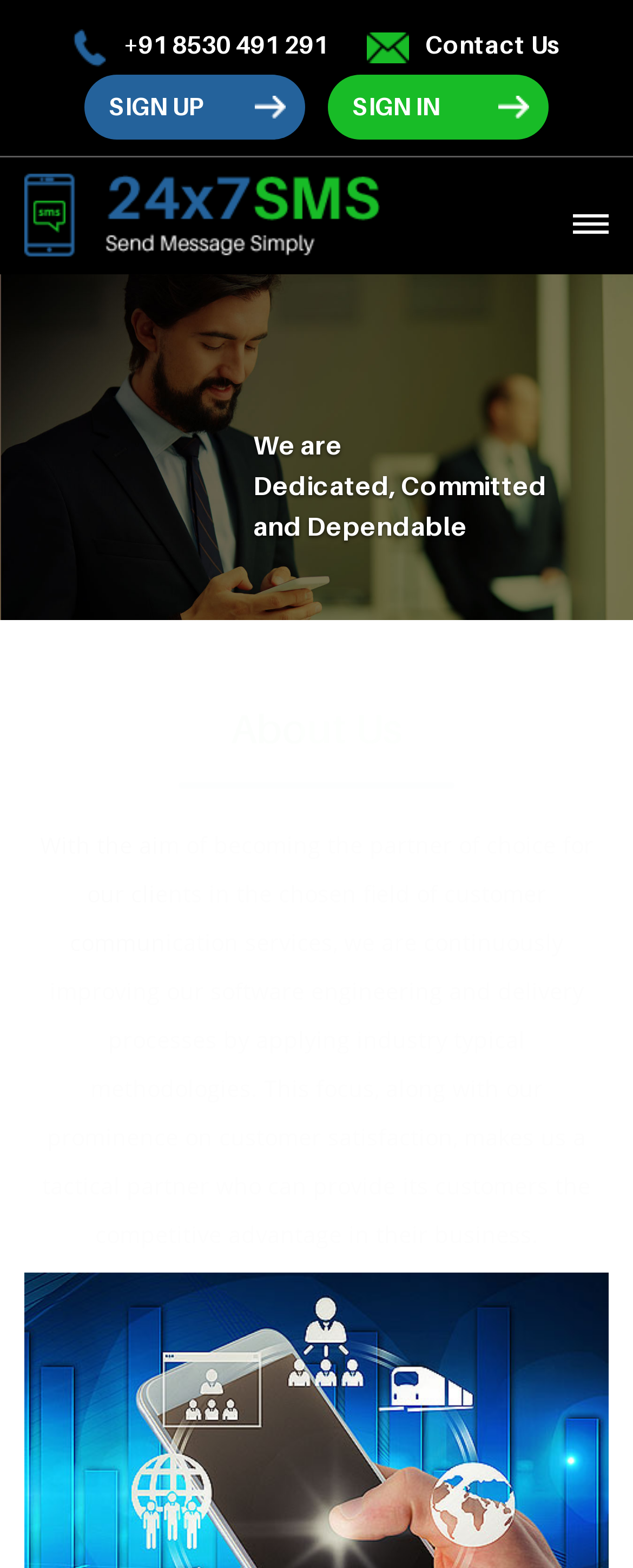What is the main focus of the company? Examine the screenshot and reply using just one word or a brief phrase.

Customer satisfaction